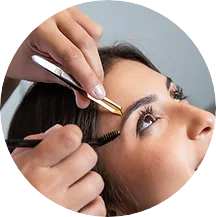What is the purpose of the brow brush?
Carefully examine the image and provide a detailed answer to the question.

The brow brush, held in the artist's other hand, is likely used to achieve defined and polished eyebrows, as part of the meticulous approach to personal grooming services offered in the beauty salon.